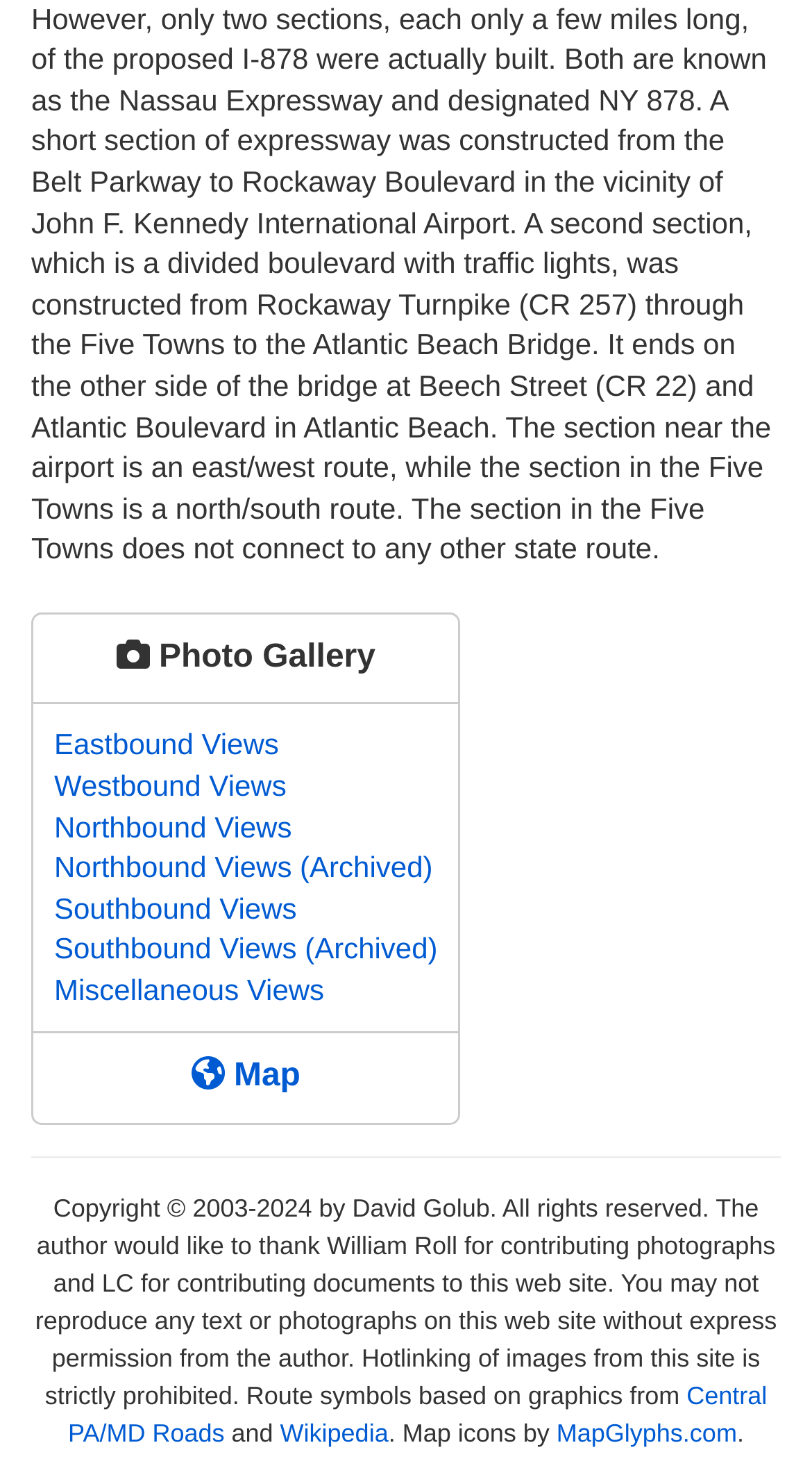Please provide the bounding box coordinates for the UI element as described: "Accept". The coordinates must be four floats between 0 and 1, represented as [left, top, right, bottom].

None